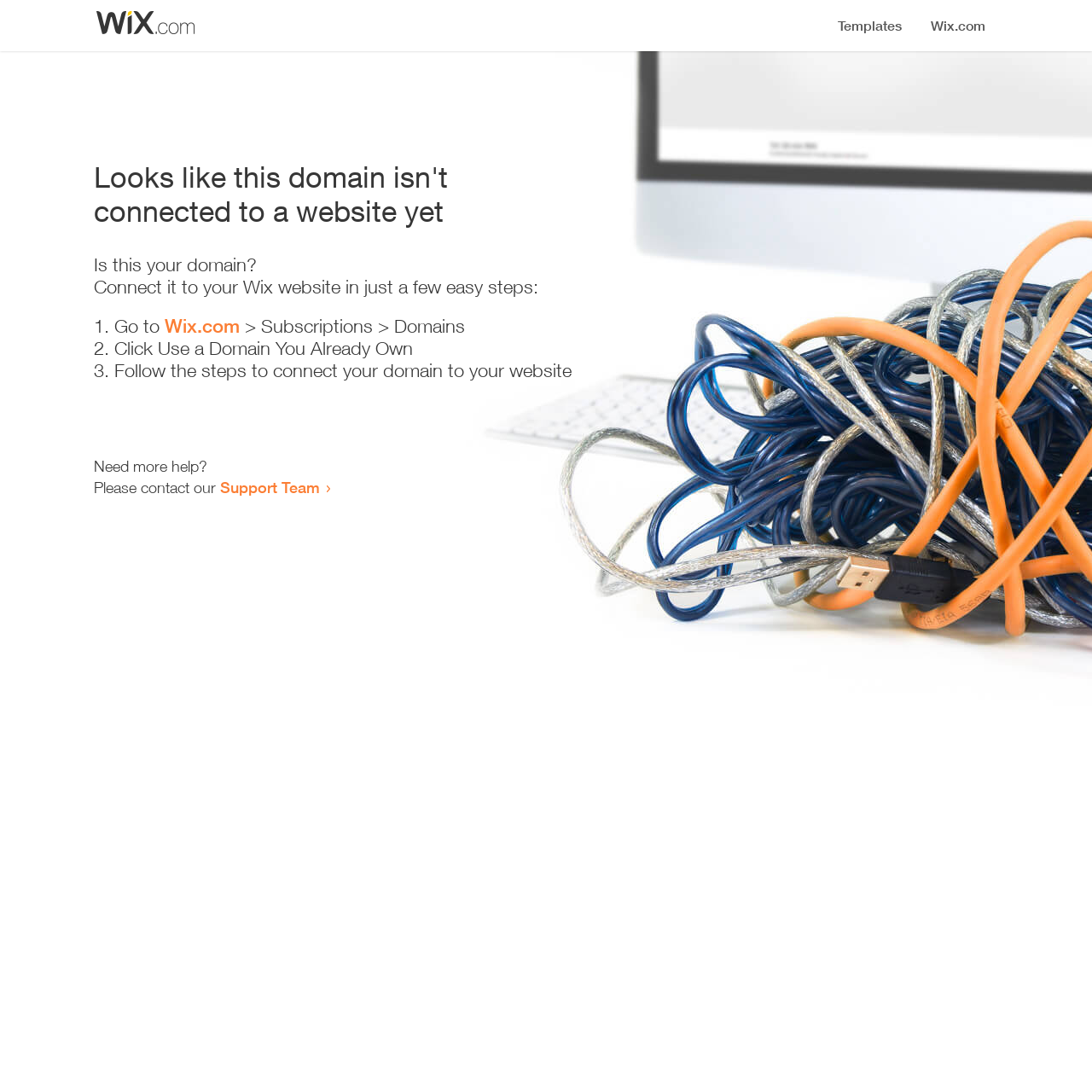Answer the question below in one word or phrase:
How many steps are required to connect the domain?

3